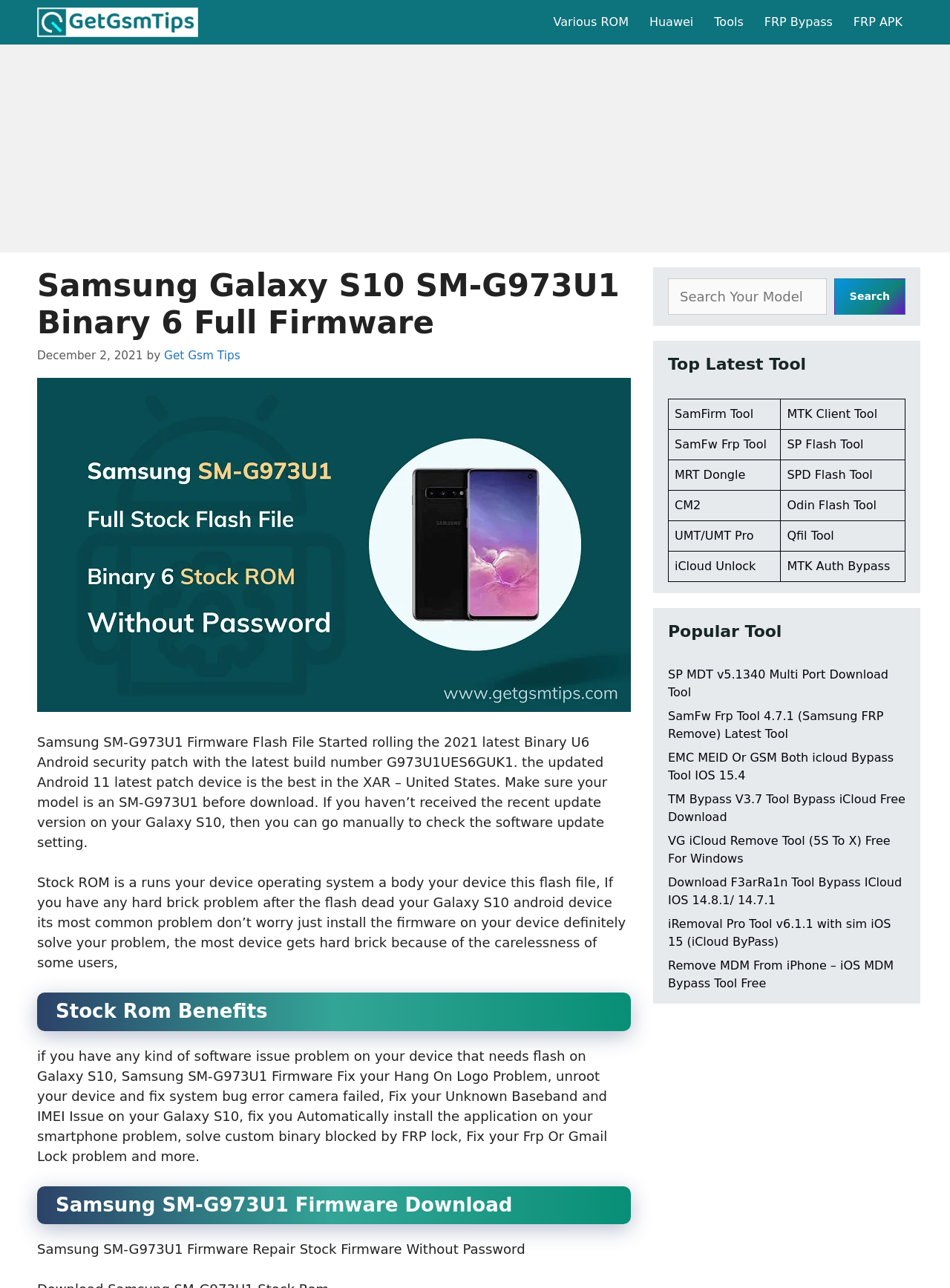Determine the coordinates of the bounding box that should be clicked to complete the instruction: "Download Samsung SM-G973U1 Firmware". The coordinates should be represented by four float numbers between 0 and 1: [left, top, right, bottom].

[0.039, 0.921, 0.664, 0.95]